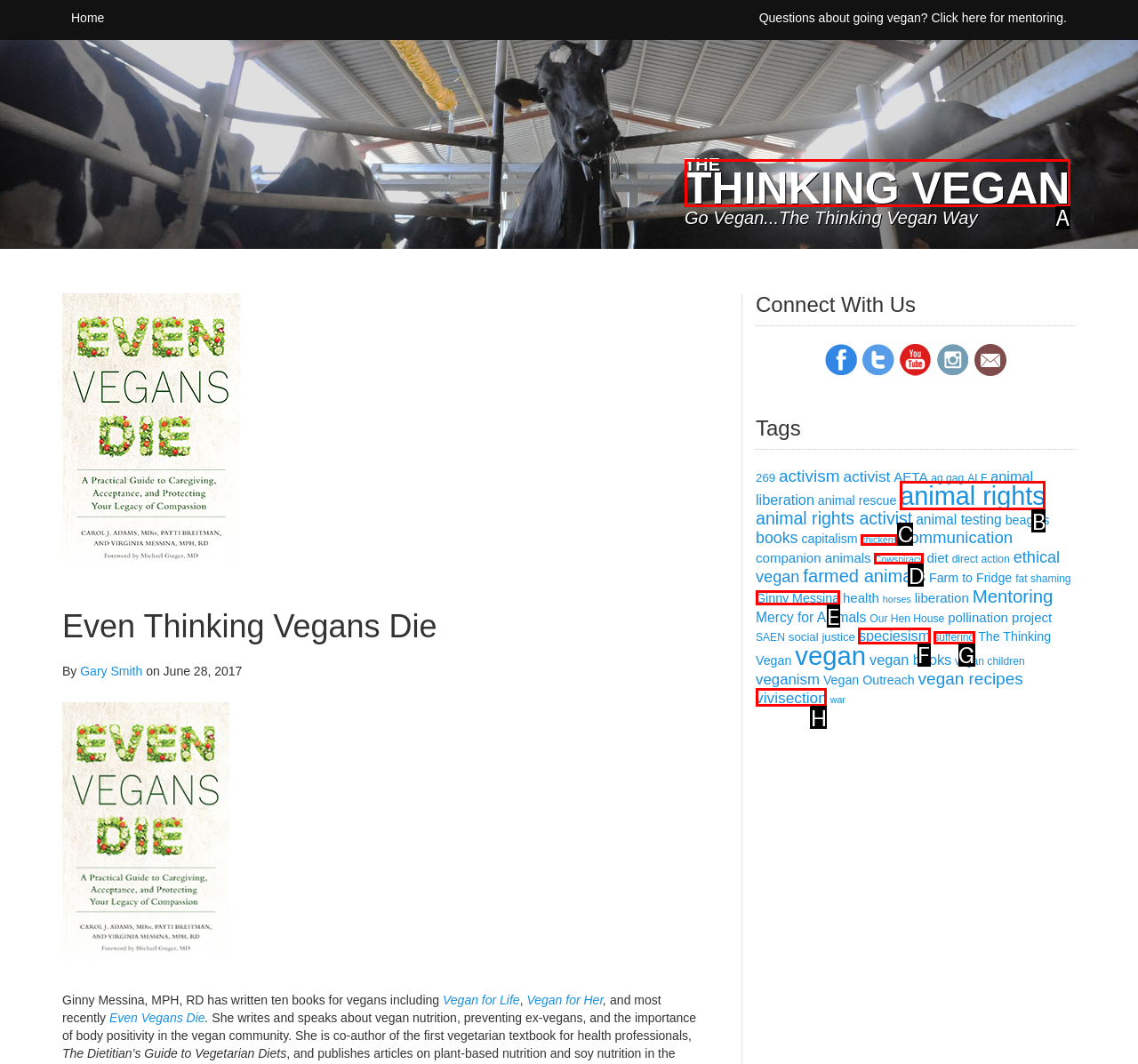Select the proper UI element to click in order to perform the following task: Click on 'THE THINKING VEGAN' link. Indicate your choice with the letter of the appropriate option.

A